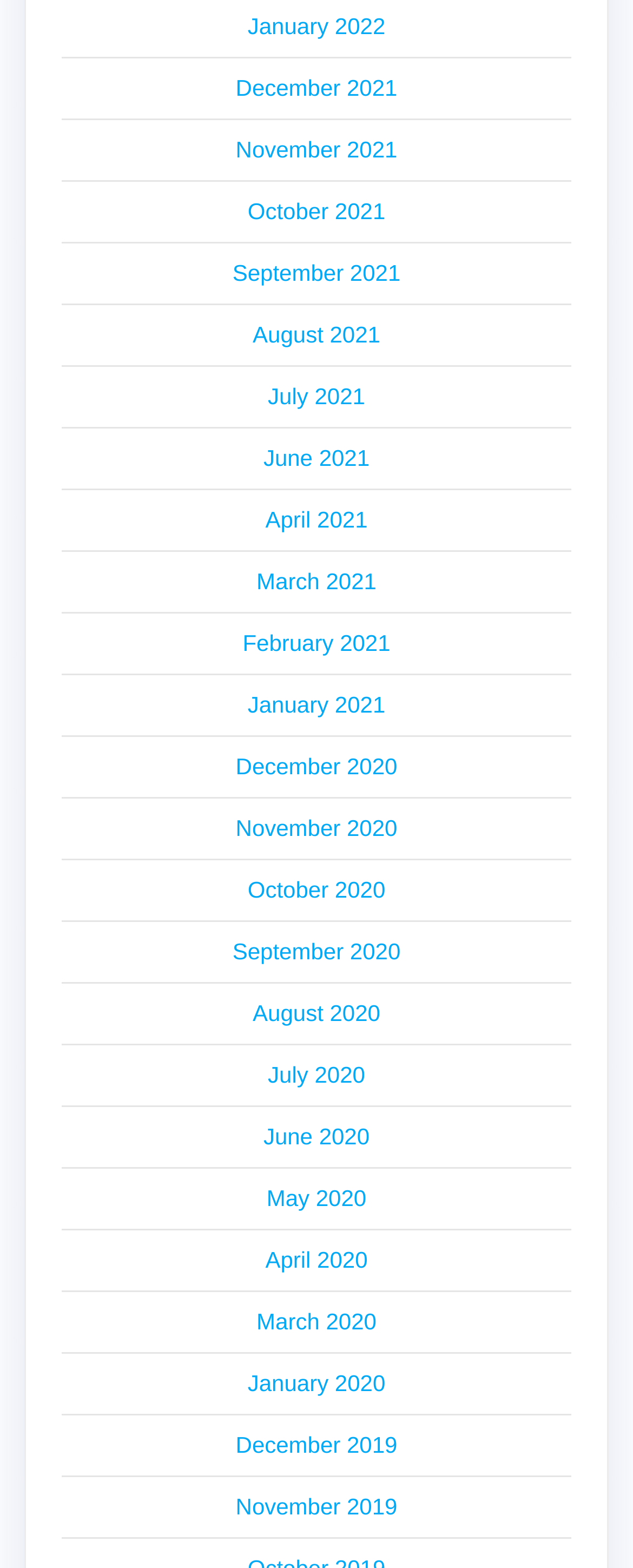Can you find the bounding box coordinates for the element to click on to achieve the instruction: "check September 2021"?

[0.367, 0.165, 0.633, 0.182]